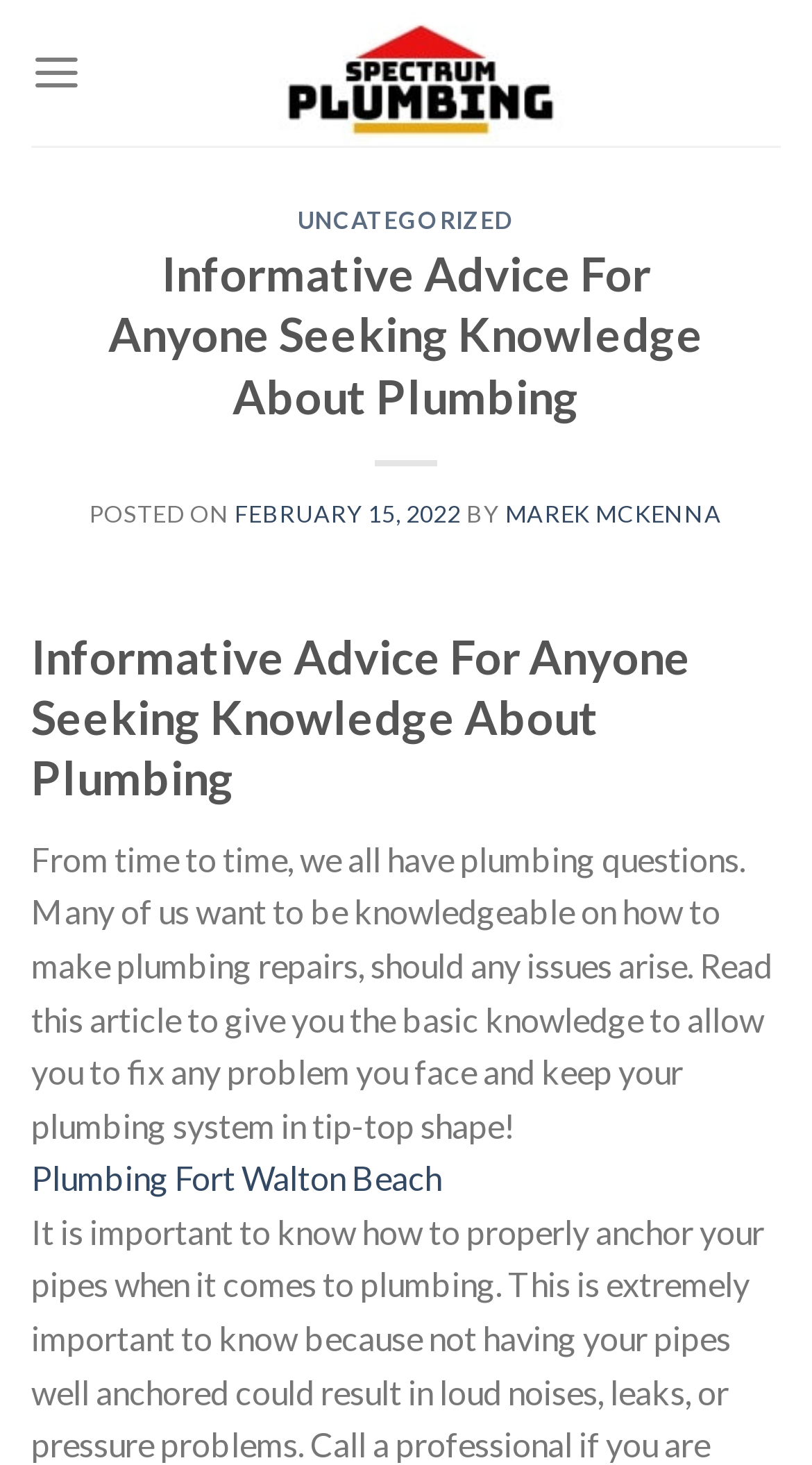What is the date of the latest article?
Analyze the image and deliver a detailed answer to the question.

The date of the latest article can be found in the article section, where it says 'POSTED ON FEBRUARY 15, 2022'.